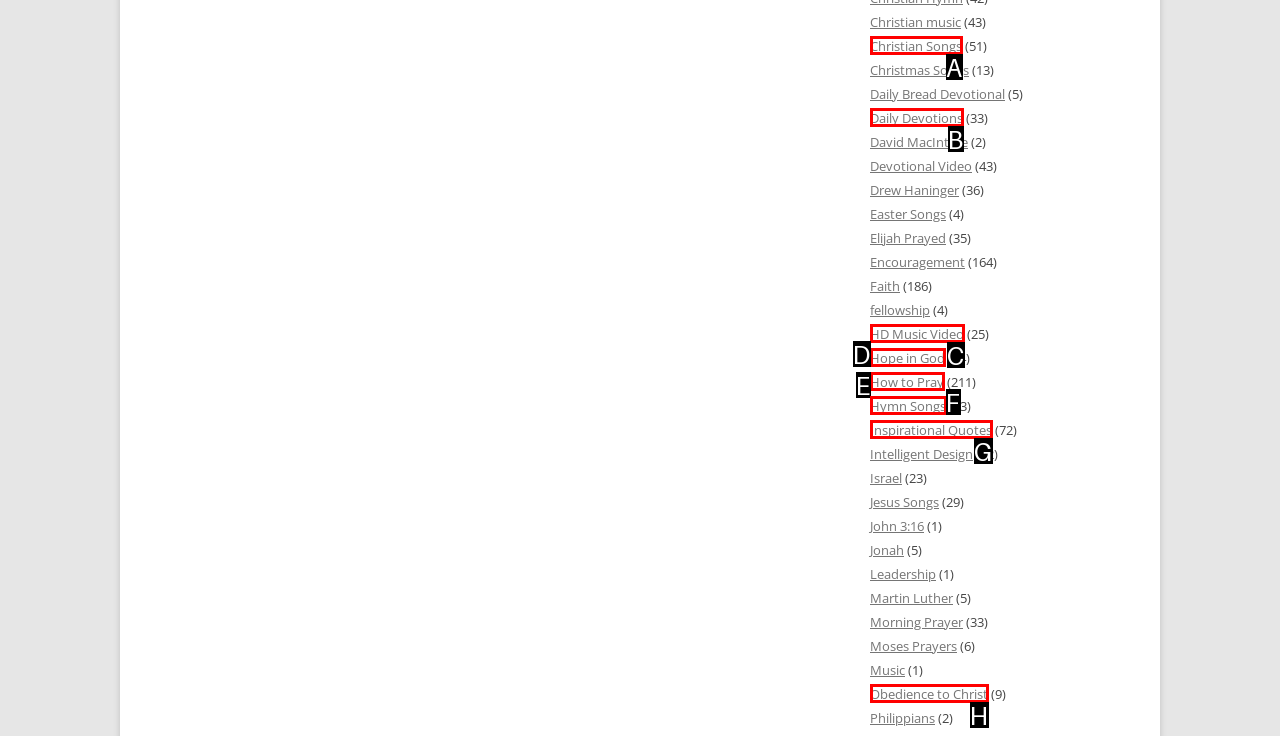Select the letter of the option that should be clicked to achieve the specified task: View February 2022. Respond with just the letter.

None